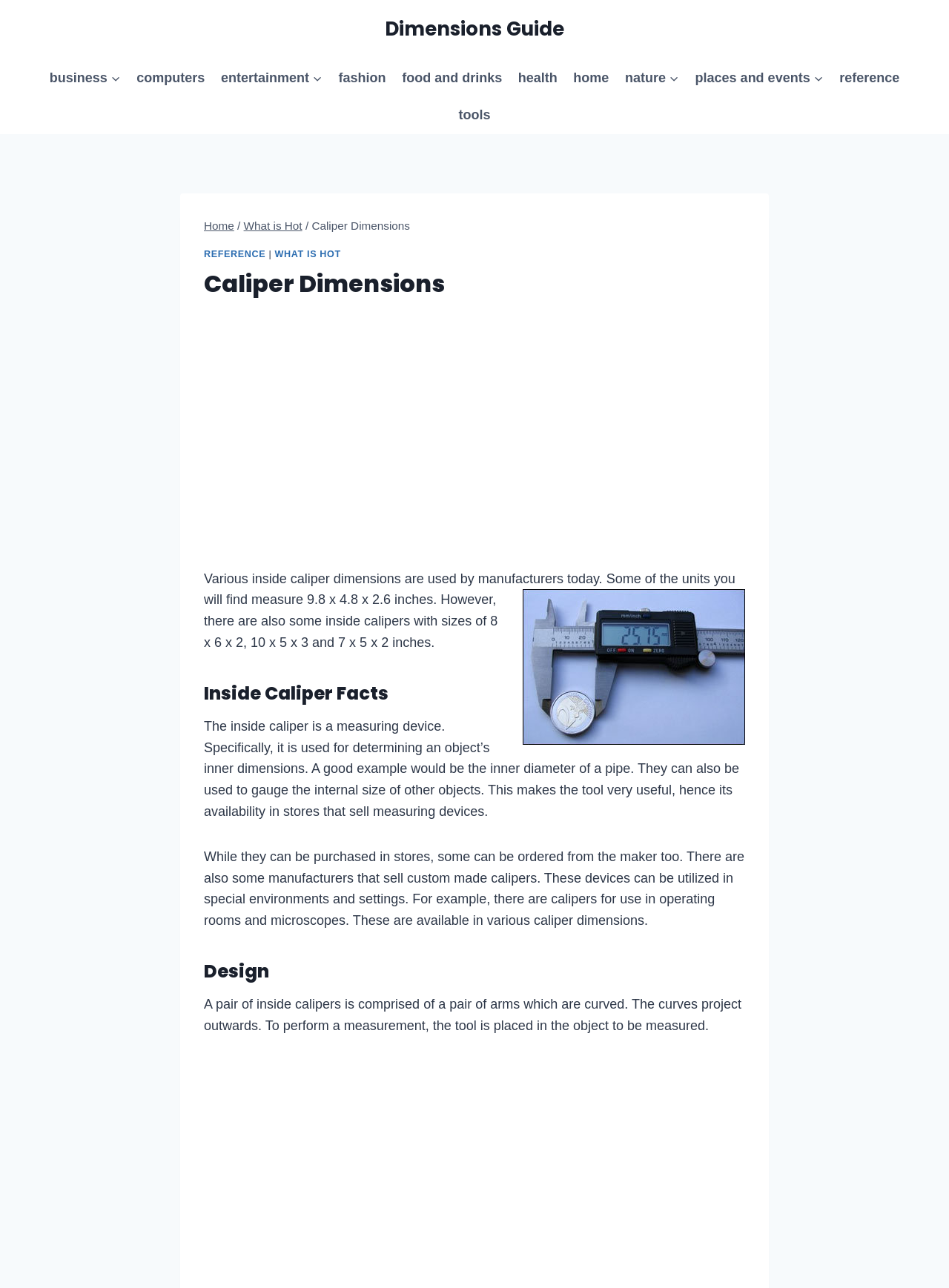What is the design of an inside caliper?
Using the visual information, respond with a single word or phrase.

Curved arms